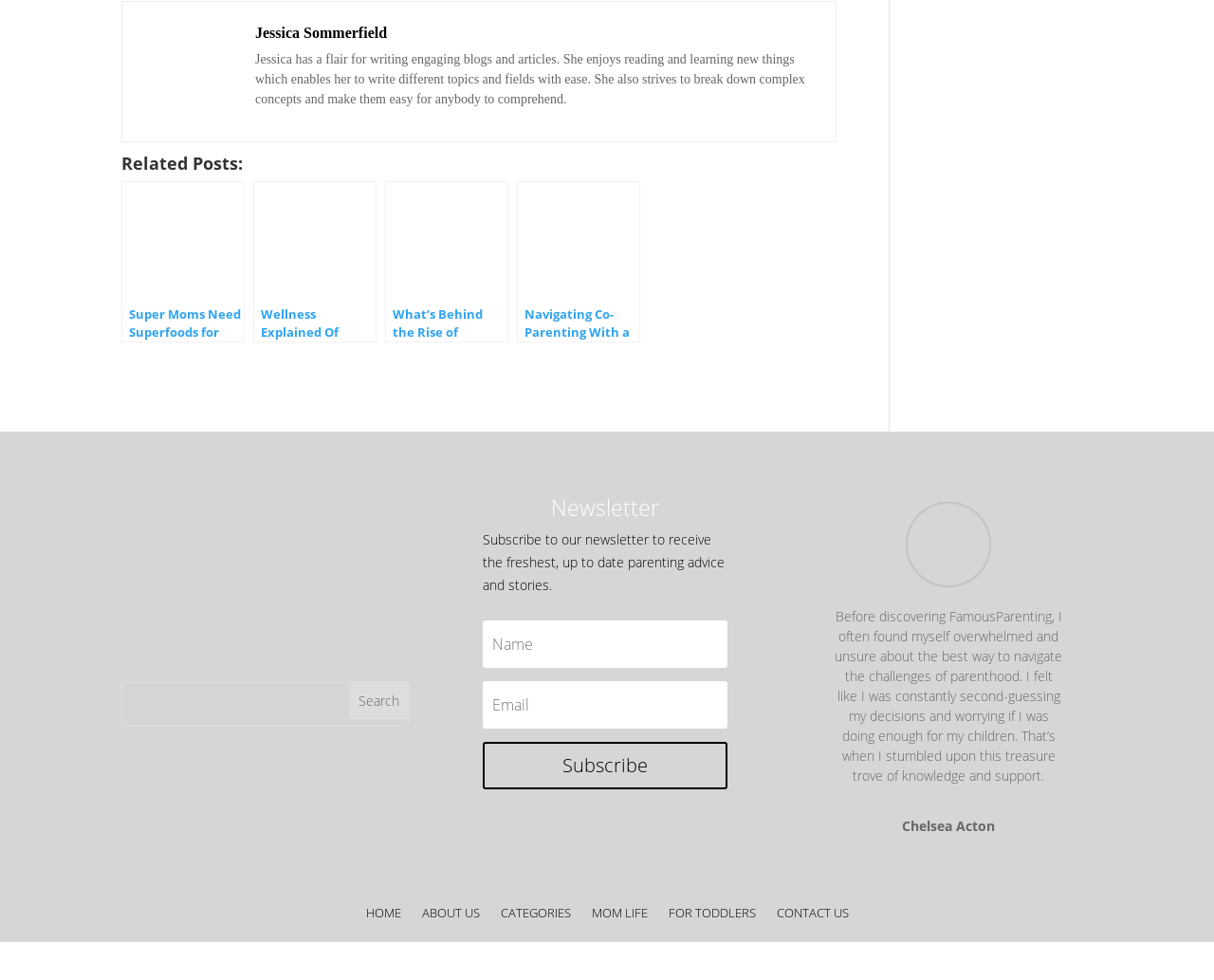What is the purpose of the search bar?
Analyze the image and deliver a detailed answer to the question.

The search bar is located at the bottom of the webpage and allows users to search for specific content within the website, as indicated by the presence of a textbox and a 'Search' button.